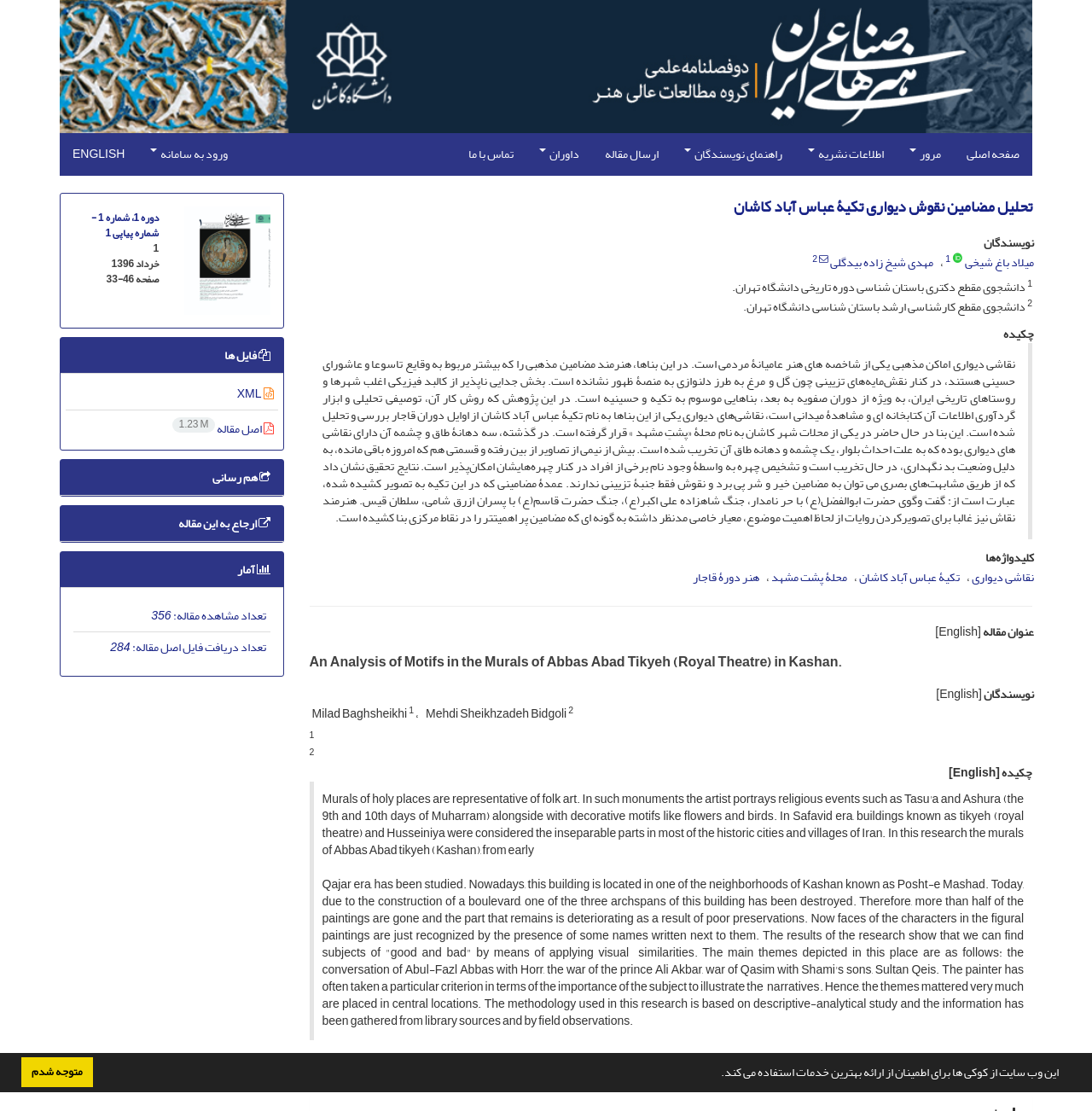Provide an in-depth caption for the webpage.

This webpage appears to be a research article or academic paper about the analysis of motifs in murals of Abbas Abad Tikyeh in Kashan, Iran. The article is written in Persian, with an English translation provided.

At the top of the page, there is a navigation menu with links to various sections of the website, including the homepage, review, journal information, and submission guidelines. Below the navigation menu, there is a banner with a cookie consent message and buttons to learn more about cookies or dismiss the message.

The main content of the page is divided into two columns. The left column contains the article's title, authors, and abstract in both Persian and English. The abstract summarizes the research, which involves the analysis of murals in Abbas Abad Tikyeh, a historic building in Kashan, Iran. The research aims to identify the themes and motifs depicted in the murals and their significance.

The right column contains the article's body, which is divided into sections with headings such as "Introduction," "Methodology," and "Results." The text is written in a formal and academic tone, with references to specific artworks, historical events, and cultural traditions.

Throughout the article, there are links to keywords, authors, and references, as well as superscript numbers that likely correspond to footnotes or citations. There are also images and icons scattered throughout the text, including a picture of a mural and icons representing different file formats.

At the bottom of the page, there are links to related articles, a citation tool, and statistics about the article's views and downloads.